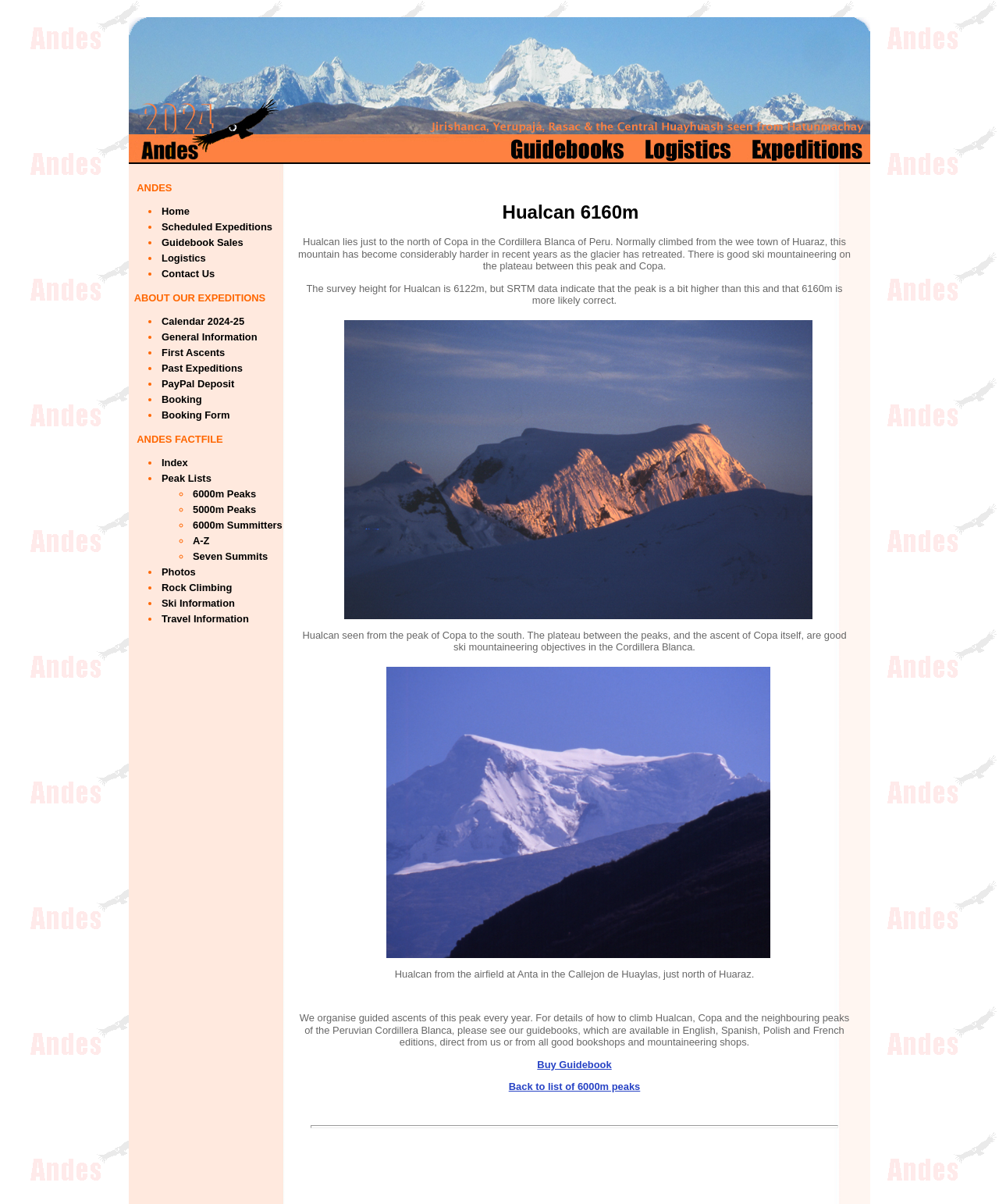Indicate the bounding box coordinates of the element that needs to be clicked to satisfy the following instruction: "Buy Guidebook". The coordinates should be four float numbers between 0 and 1, i.e., [left, top, right, bottom].

[0.538, 0.879, 0.612, 0.889]